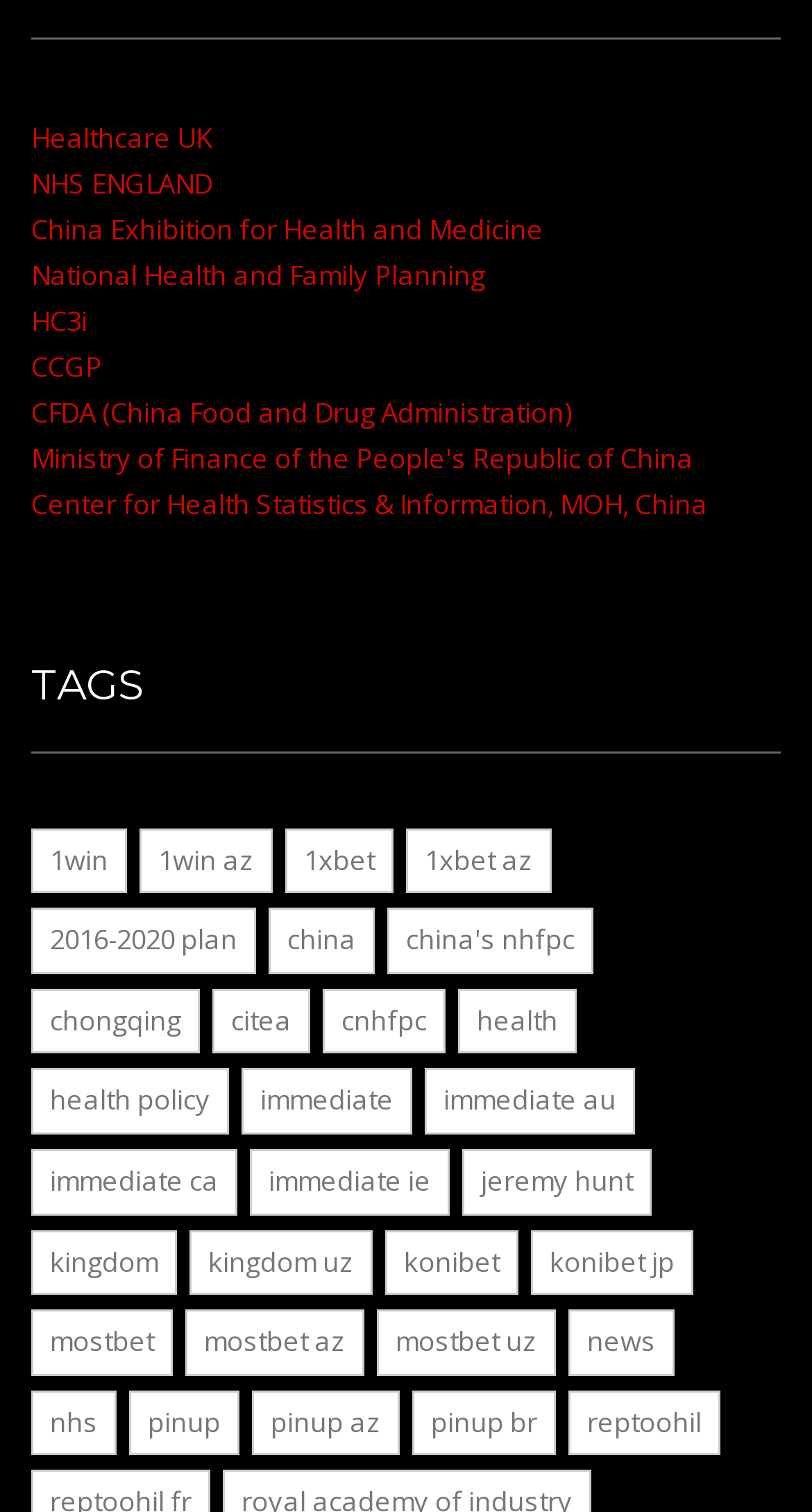Given the description of the UI element: "National Health and Family Planning", predict the bounding box coordinates in the form of [left, top, right, bottom], with each value being a float between 0 and 1.

[0.038, 0.169, 0.597, 0.194]